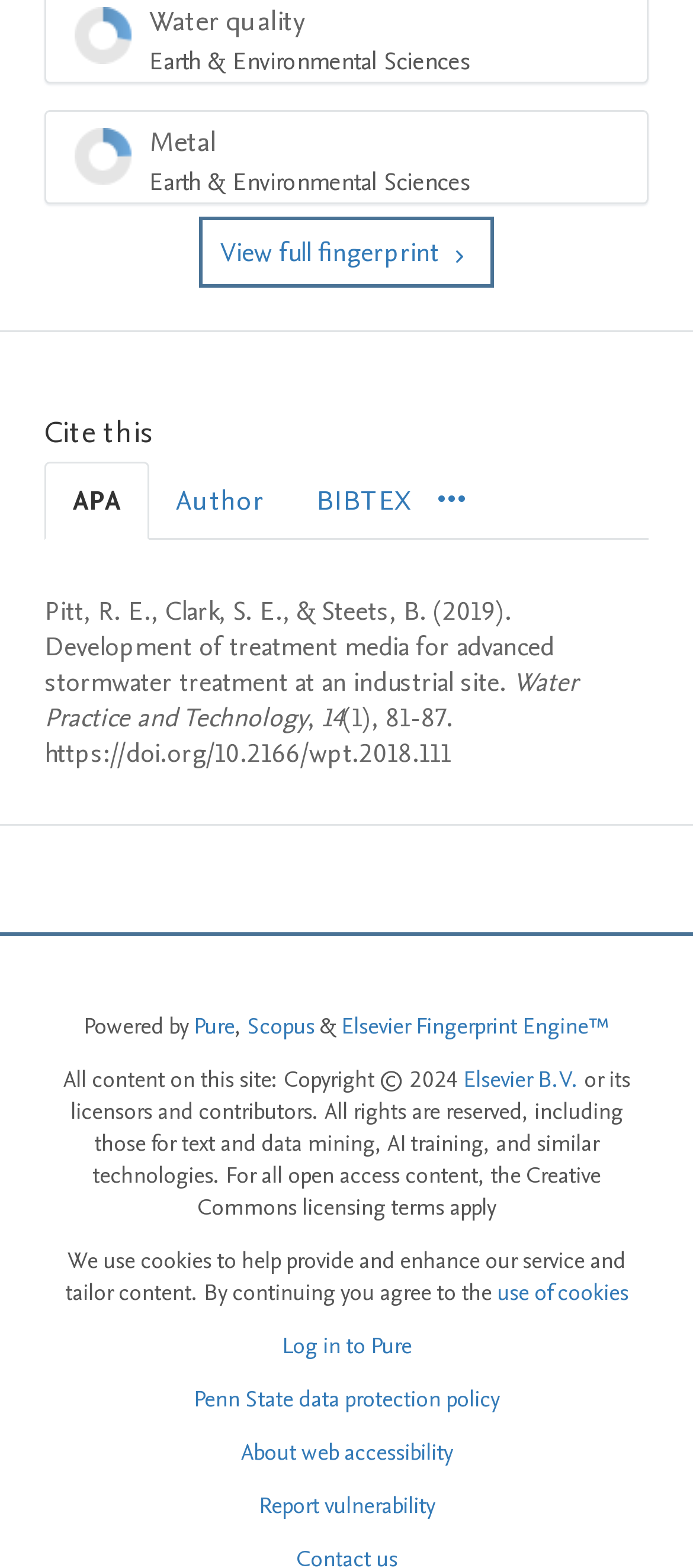Please locate the clickable area by providing the bounding box coordinates to follow this instruction: "Go to disclaimer".

None